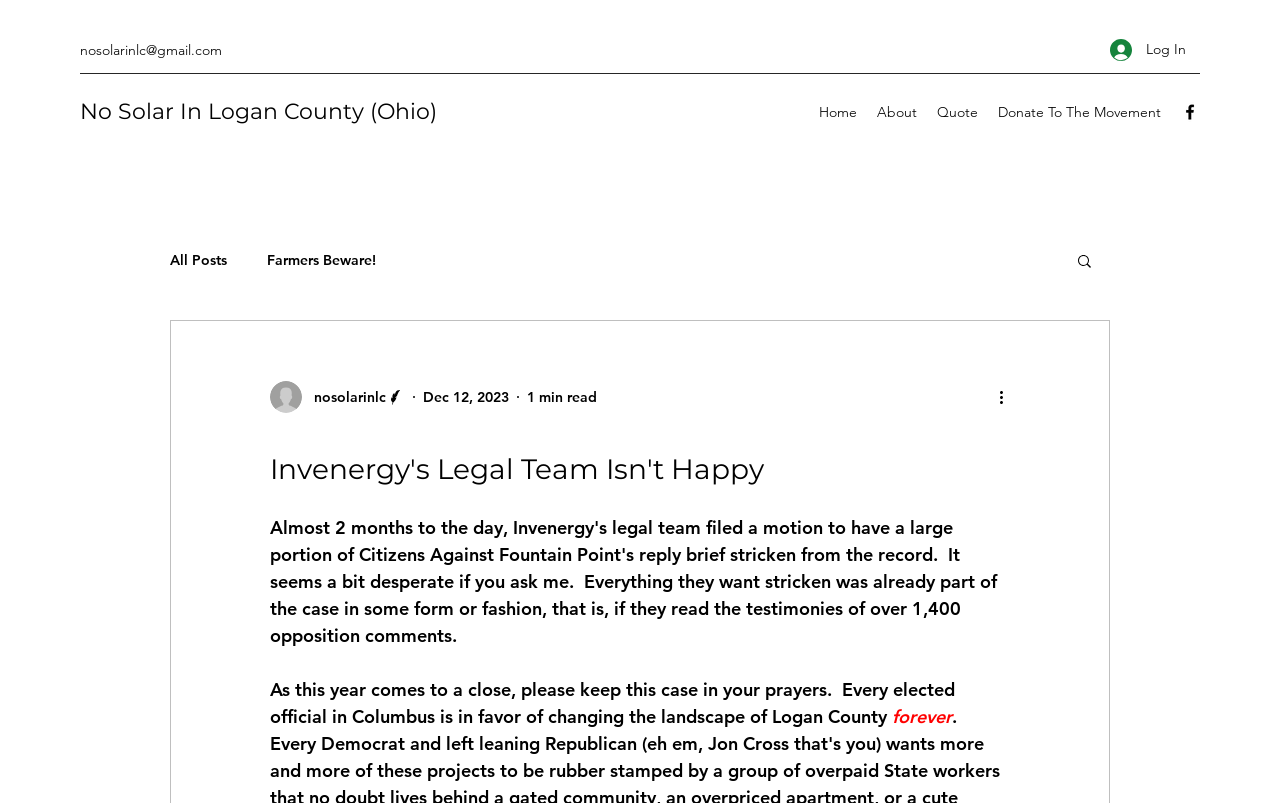Provide the bounding box coordinates of the area you need to click to execute the following instruction: "Check the Facebook link".

[0.922, 0.127, 0.938, 0.152]